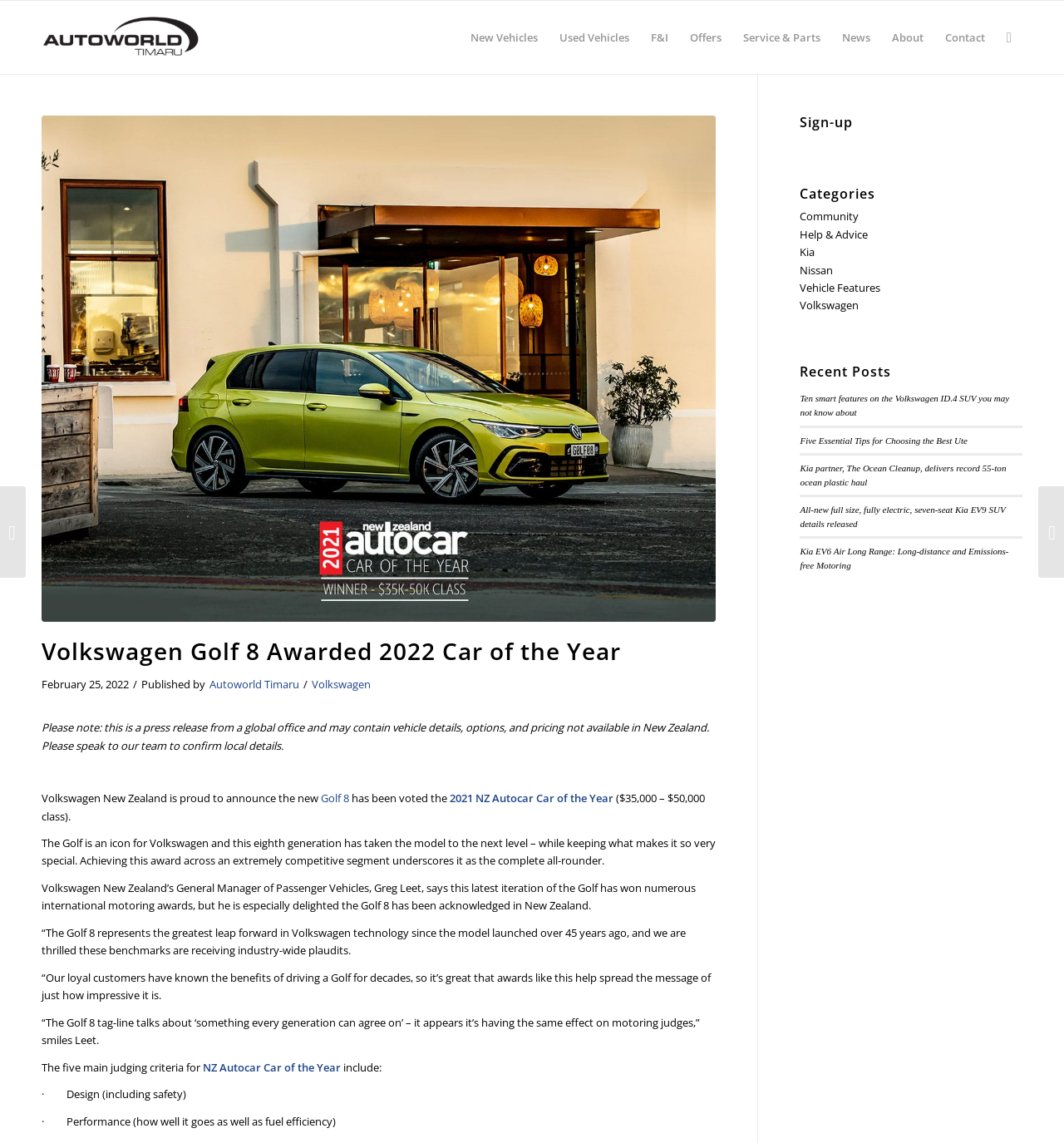What is the headline of the webpage?

Volkswagen Golf 8 Awarded 2022 Car of the Year